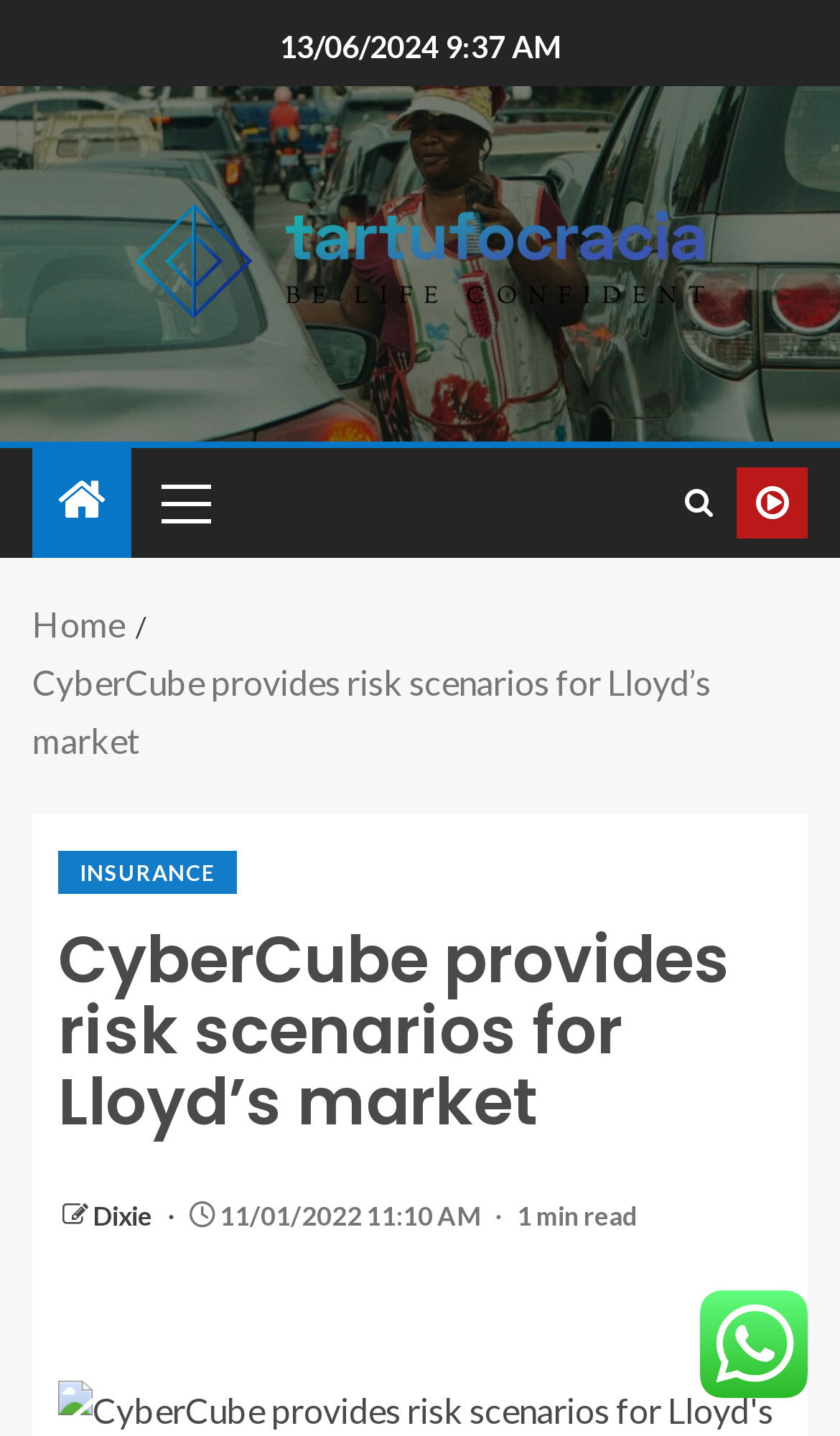Refer to the screenshot and give an in-depth answer to this question: How long does it take to read the article?

I found the reading time of the article by looking at the static text element with a bounding box coordinate of [0.615, 0.835, 0.759, 0.857], which says '1 min read'.